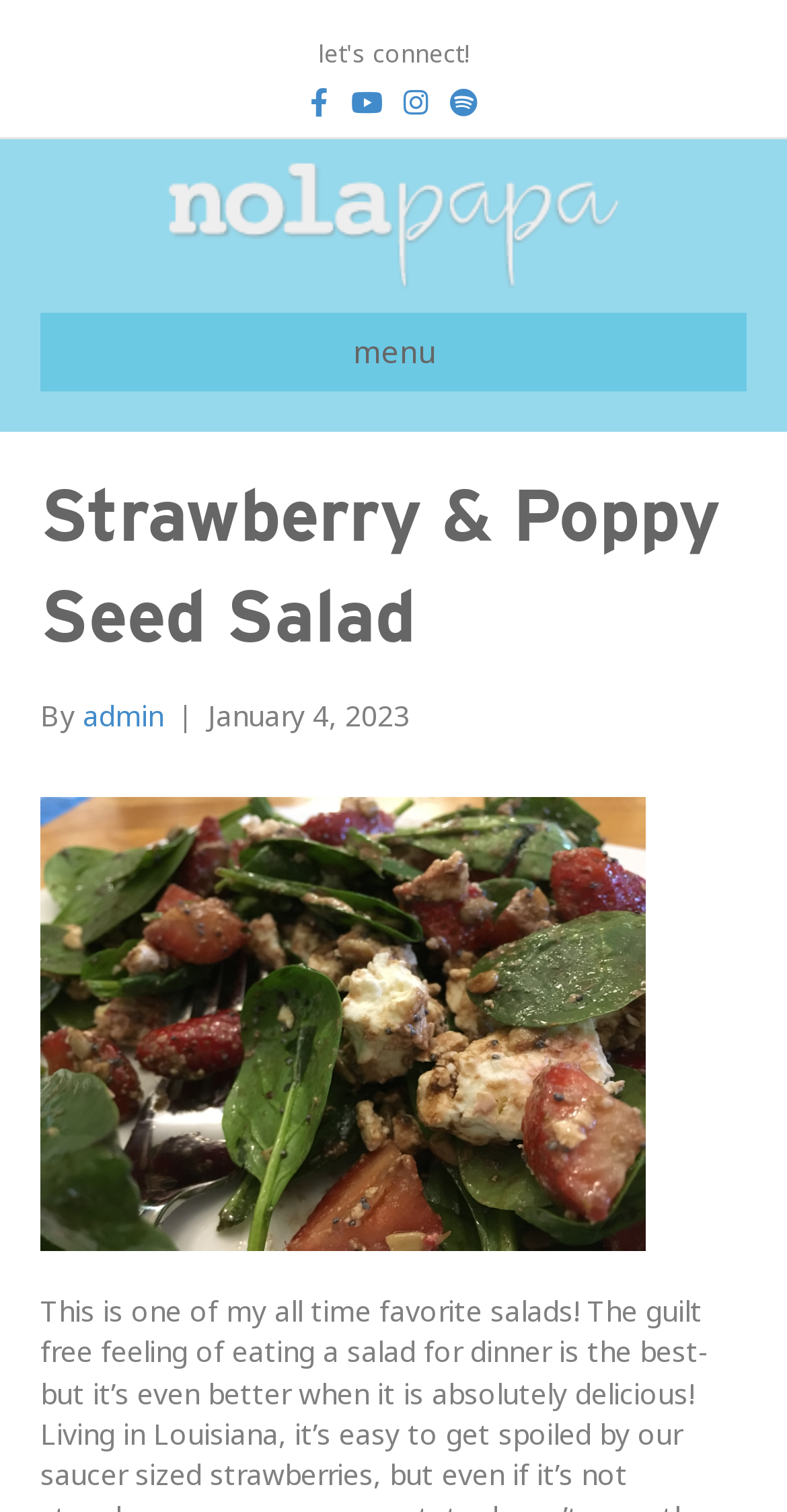How many social media links are there?
Answer briefly with a single word or phrase based on the image.

4